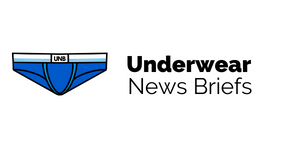What is the text color of the brand name?
Use the image to answer the question with a single word or phrase.

Black